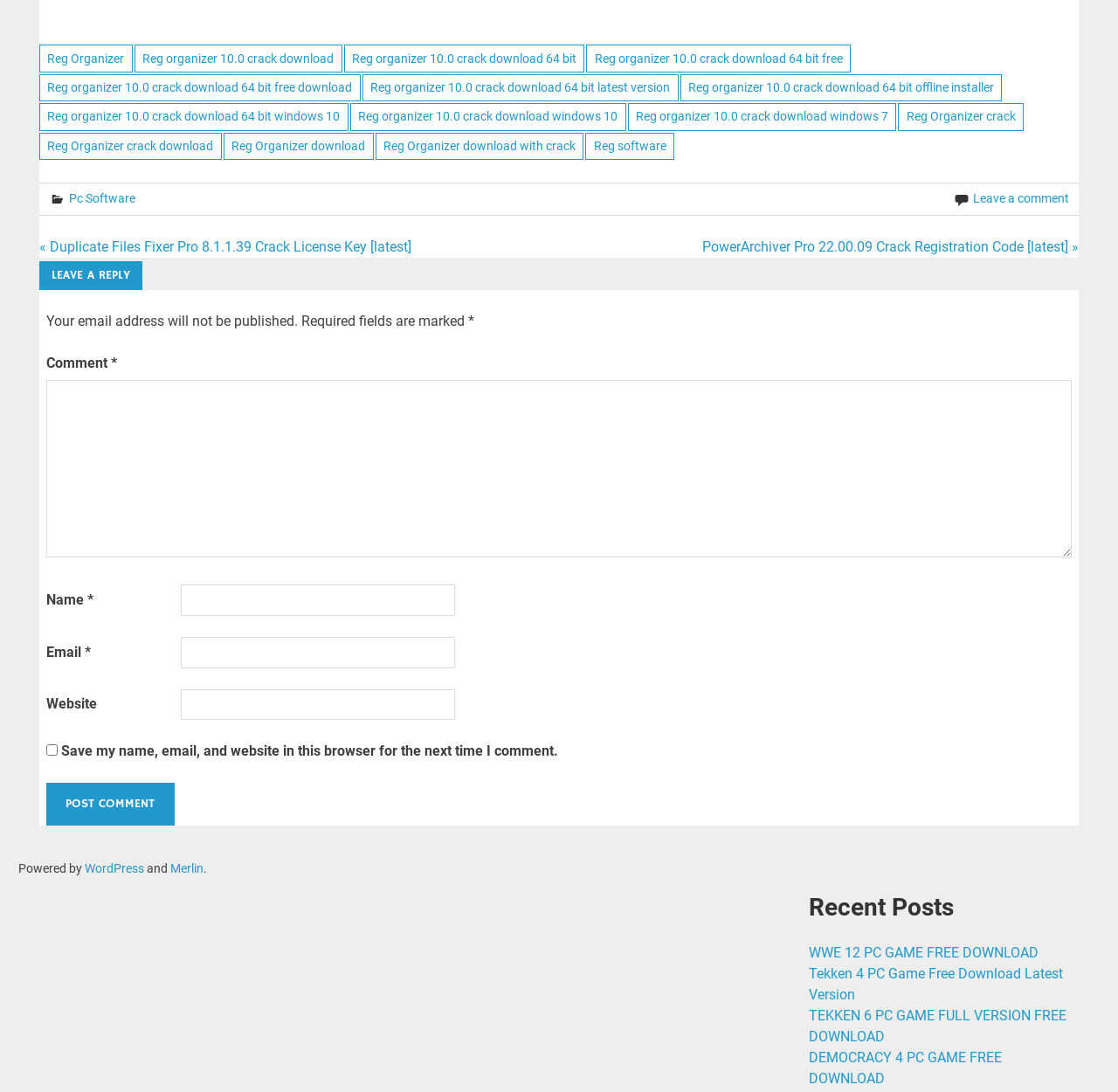Please find the bounding box coordinates of the element that you should click to achieve the following instruction: "Download WWE 12 PC GAME". The coordinates should be presented as four float numbers between 0 and 1: [left, top, right, bottom].

[0.723, 0.865, 0.929, 0.88]